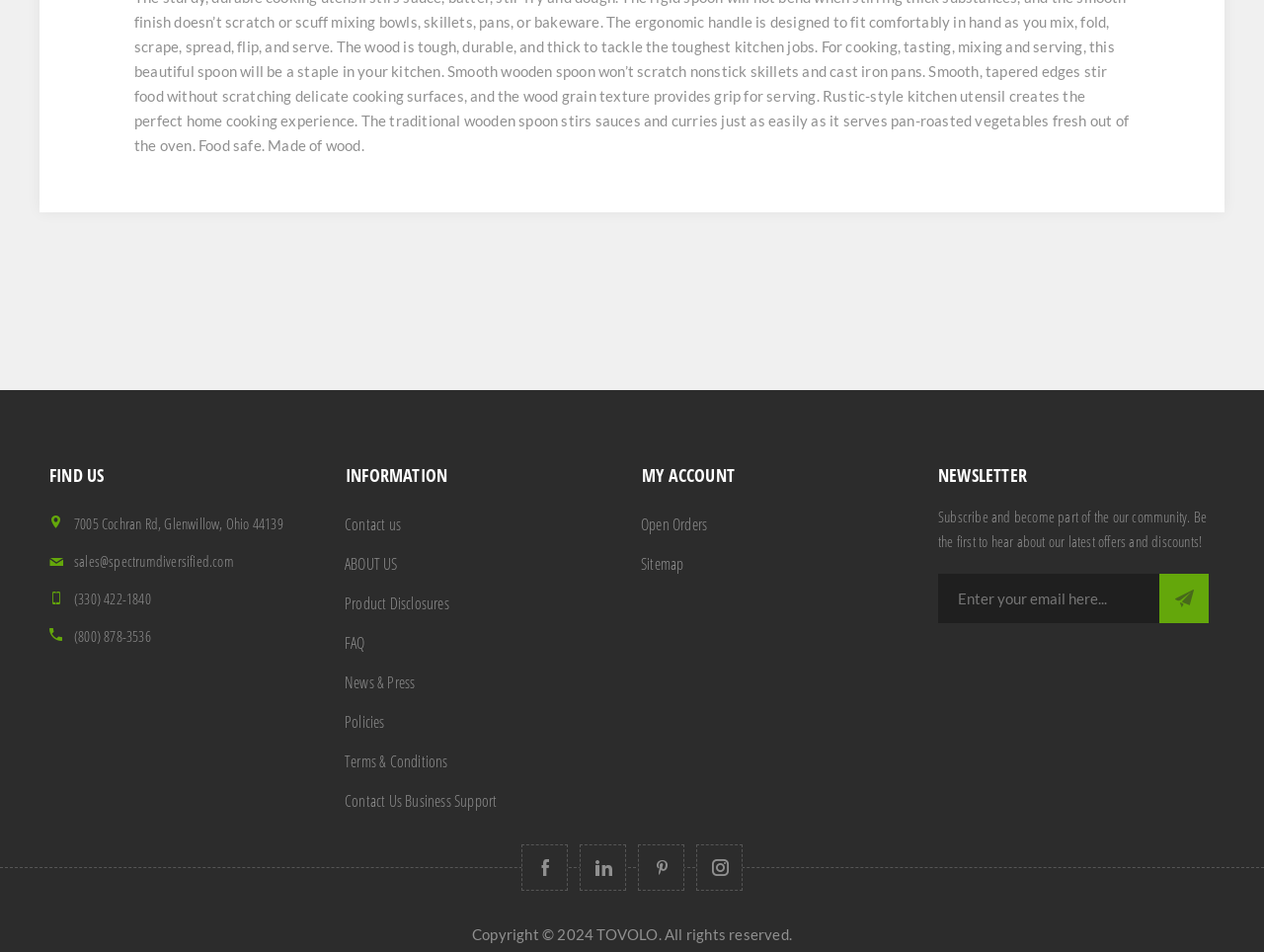What is the purpose of the 'NEWSLETTER' section?
Look at the image and provide a detailed response to the question.

The 'NEWSLETTER' section is located at the top right of the webpage and contains a textbox to input an email address and a 'Subscribe' button. The section's description states 'Subscribe and become part of our community. Be the first to hear about our latest offers and discounts!' which implies that the purpose of this section is to allow users to subscribe to the company's newsletter.